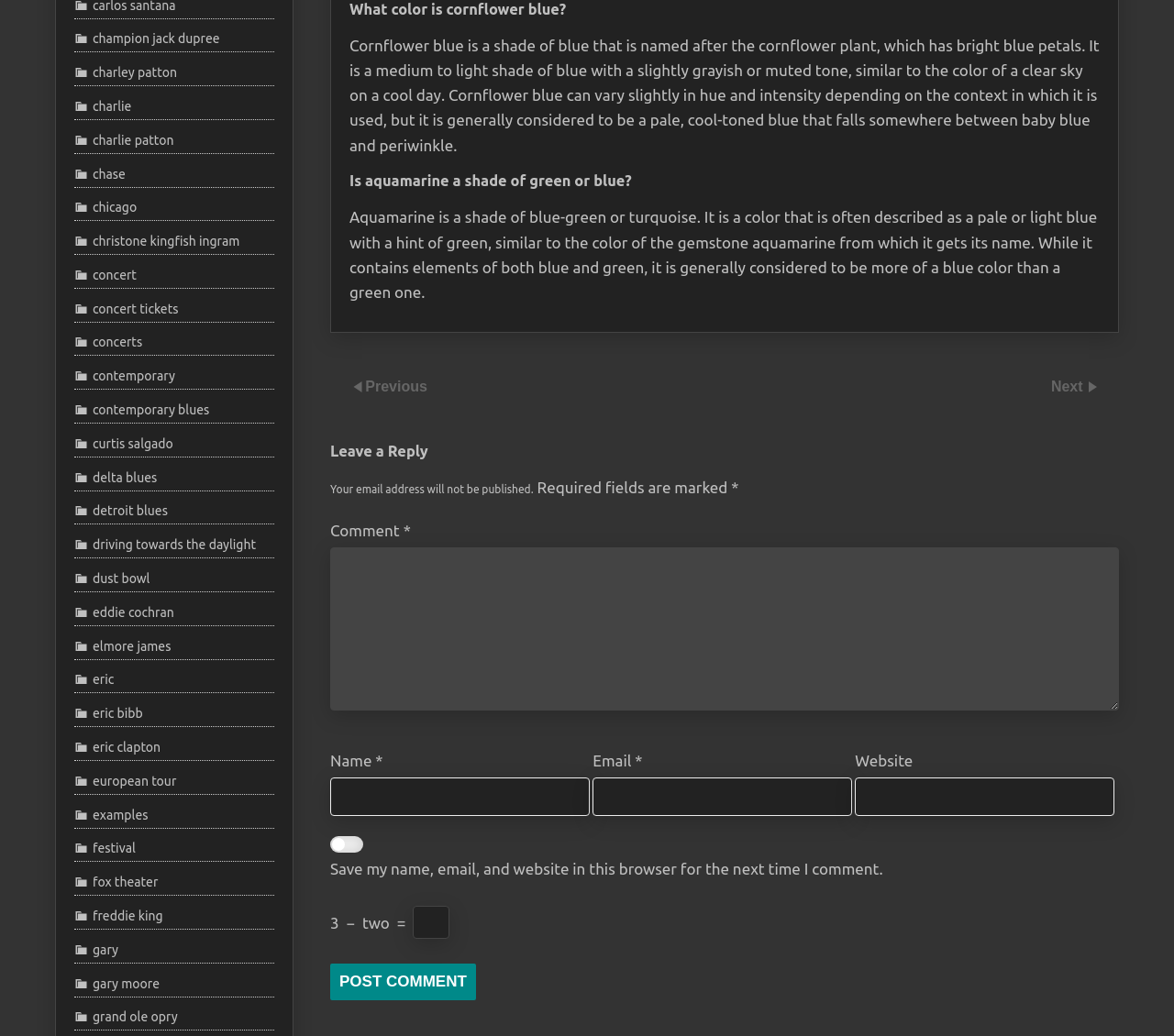Provide the bounding box coordinates of the UI element that matches the description: "driving towards the daylight".

[0.063, 0.518, 0.218, 0.534]